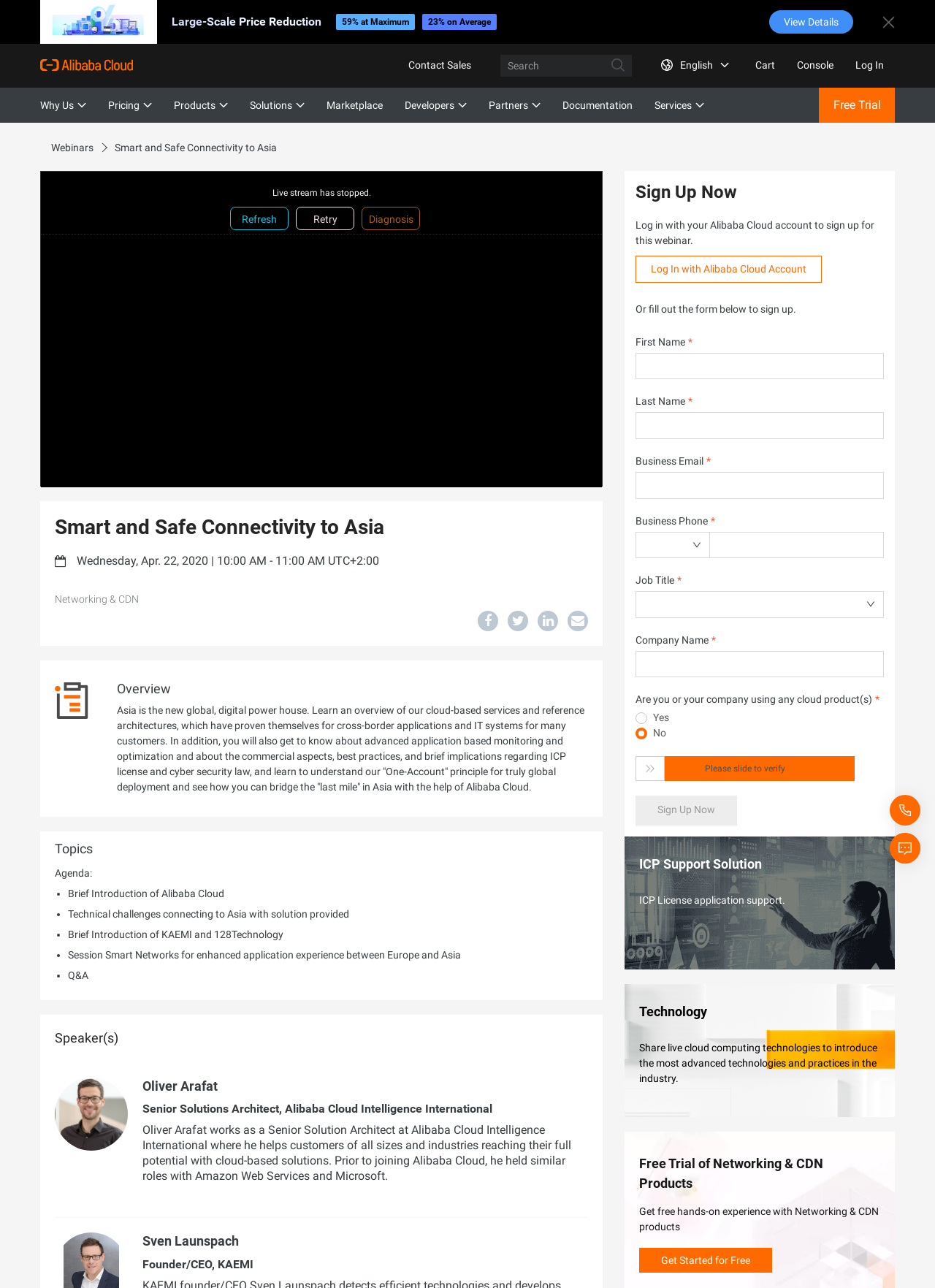Please analyze the image and provide a thorough answer to the question:
What is the format of the webinar?

I deduced this answer by noticing the text 'Live stream has stopped.' which suggests that the webinar was a live stream event.